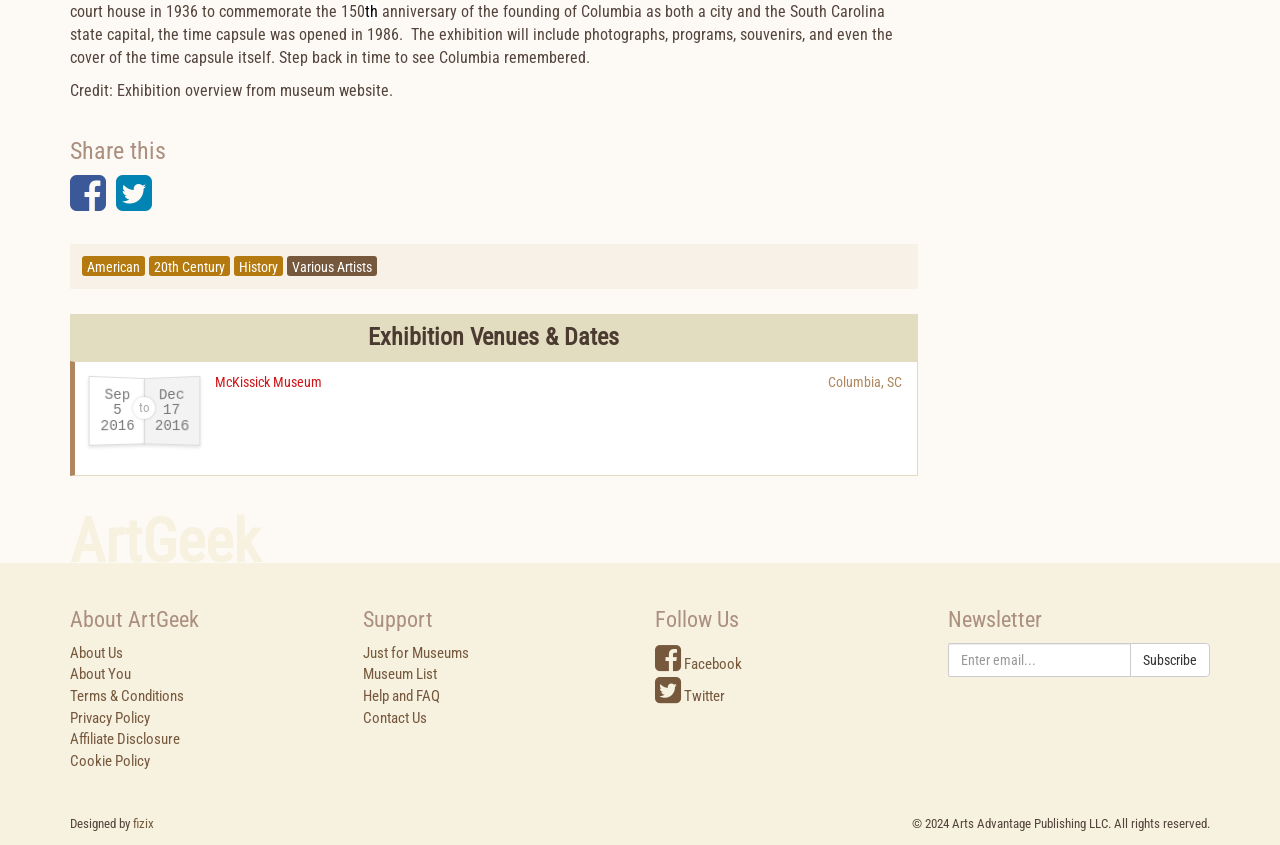Identify the bounding box coordinates for the UI element mentioned here: "Cookie Policy". Provide the coordinates as four float values between 0 and 1, i.e., [left, top, right, bottom].

[0.055, 0.89, 0.117, 0.911]